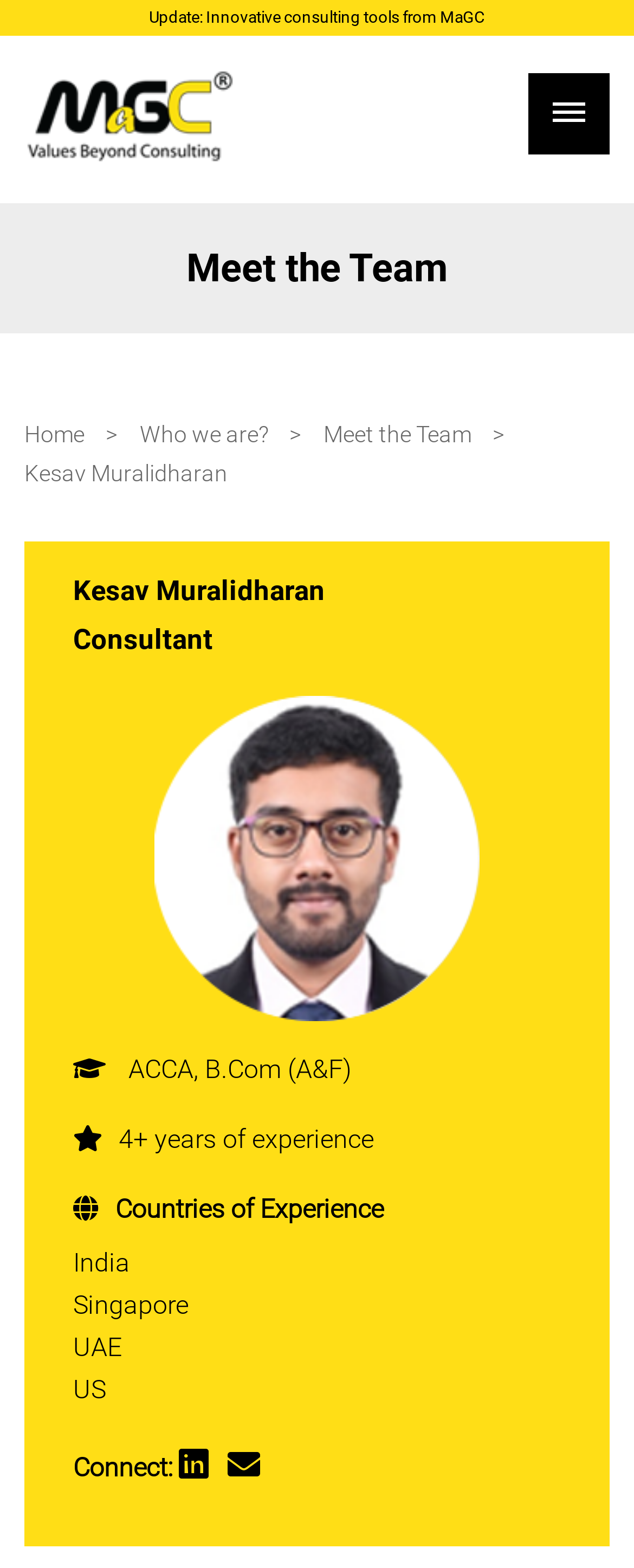Pinpoint the bounding box coordinates of the clickable element needed to complete the instruction: "Click on LinkedIn icon". The coordinates should be provided as four float numbers between 0 and 1: [left, top, right, bottom].

[0.282, 0.926, 0.349, 0.946]